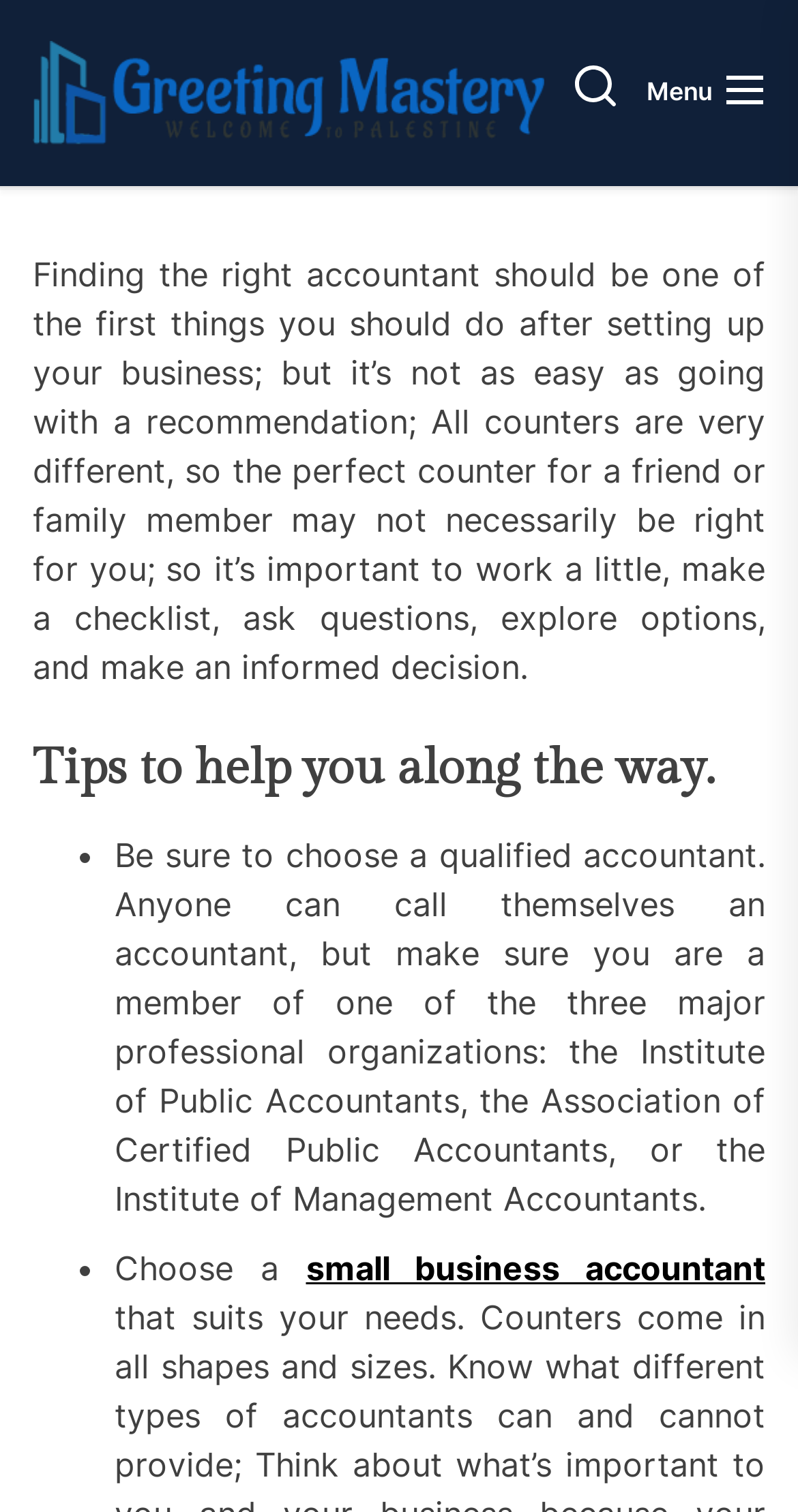Locate the bounding box for the described UI element: "parent_node: Menu". Ensure the coordinates are four float numbers between 0 and 1, formatted as [left, top, right, bottom].

[0.721, 0.044, 0.772, 0.079]